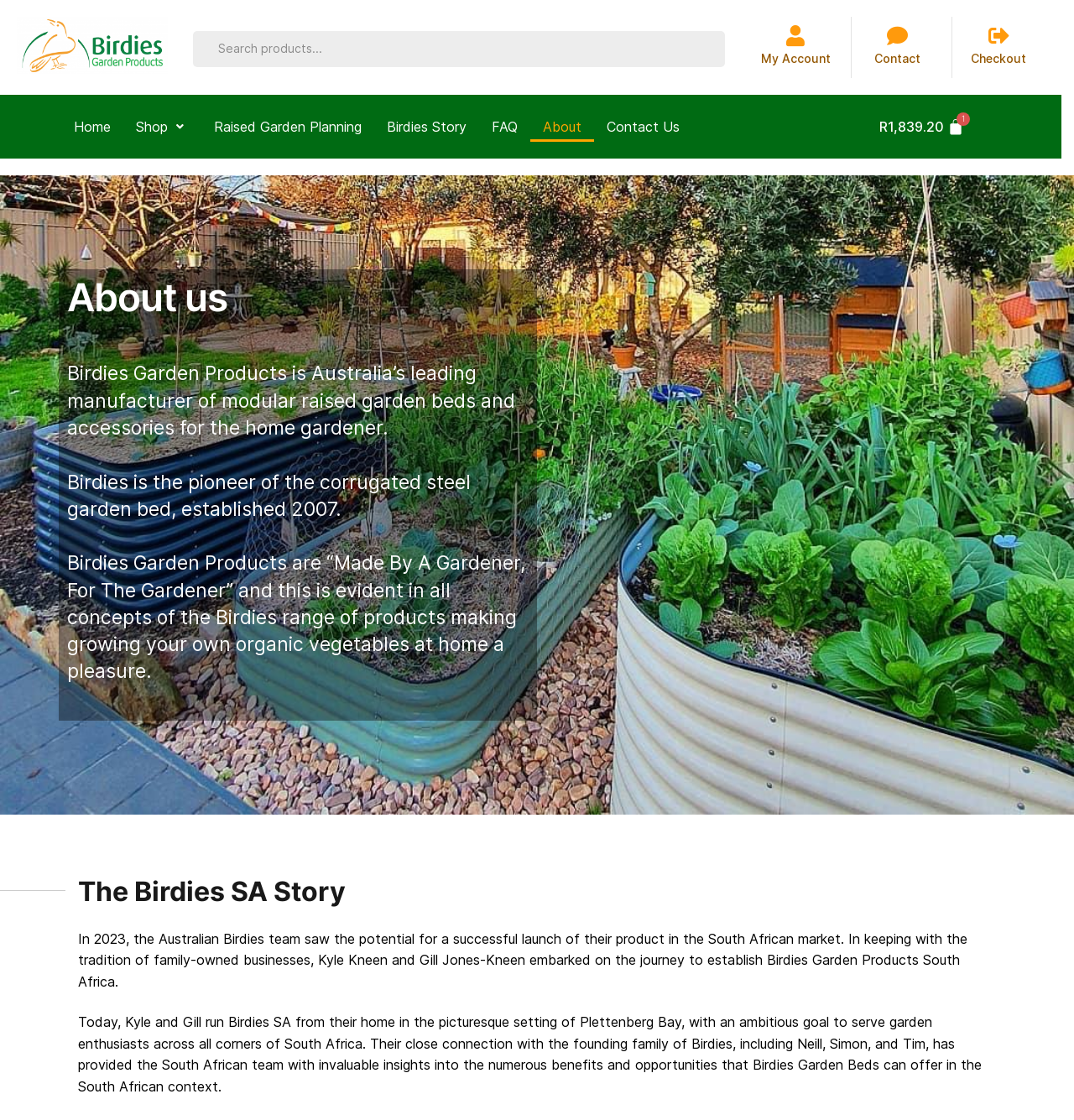What is the goal of Birdies SA?
Can you provide a detailed and comprehensive answer to the question?

I found the answer by reading the text that describes the story of Birdies SA, which mentions that Kyle and Gill have an ambitious goal to serve garden enthusiasts across all corners of South Africa.